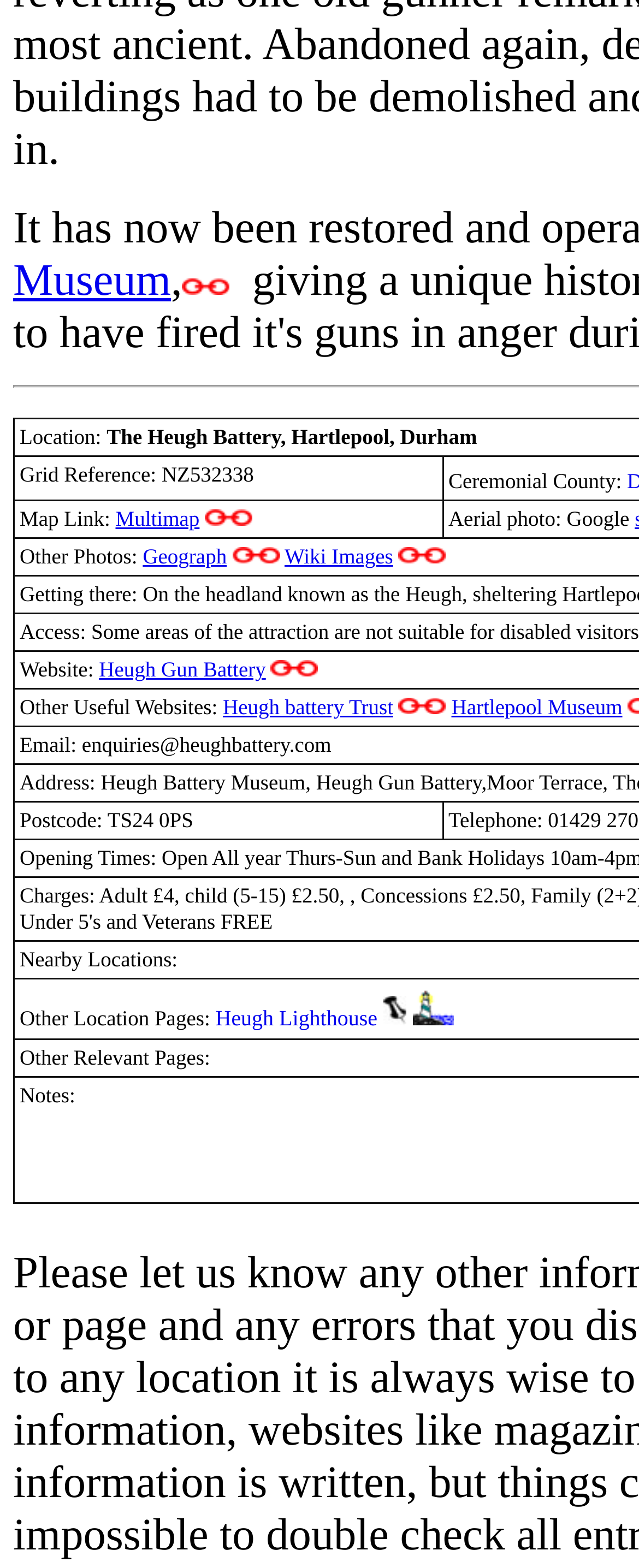Pinpoint the bounding box coordinates of the area that should be clicked to complete the following instruction: "Visit the Hartlepool Museum website". The coordinates must be given as four float numbers between 0 and 1, i.e., [left, top, right, bottom].

[0.706, 0.443, 0.974, 0.459]